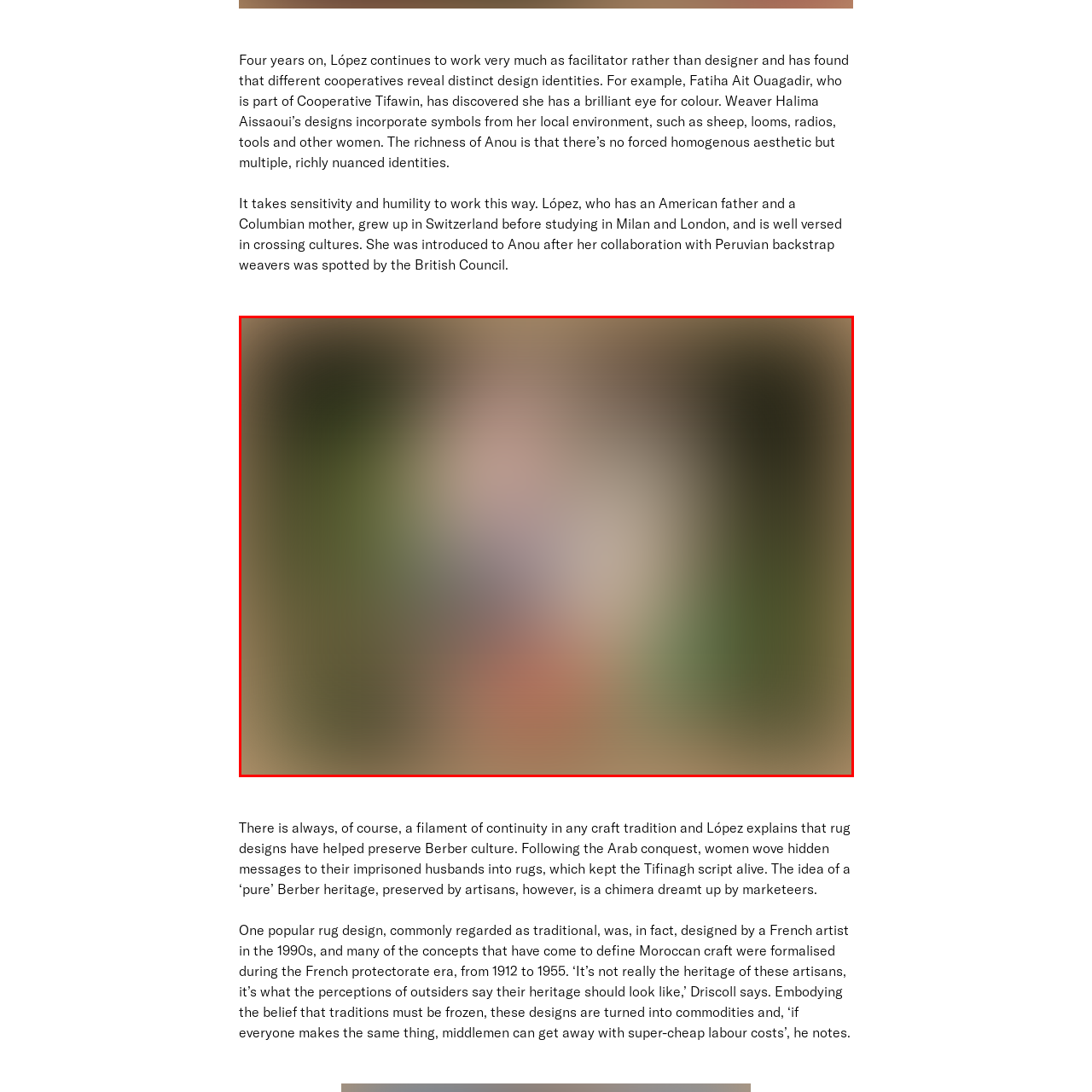What does Halima Aissaoui incorporate into her designs?  
Pay attention to the image within the red frame and give a detailed answer based on your observations from the image.

As mentioned in the caption, Halima Aissaoui, a weaver, incorporates local symbols into her designs, which include elements from her environment, such as sheep and tools, showcasing the cooperative's unique aesthetic.